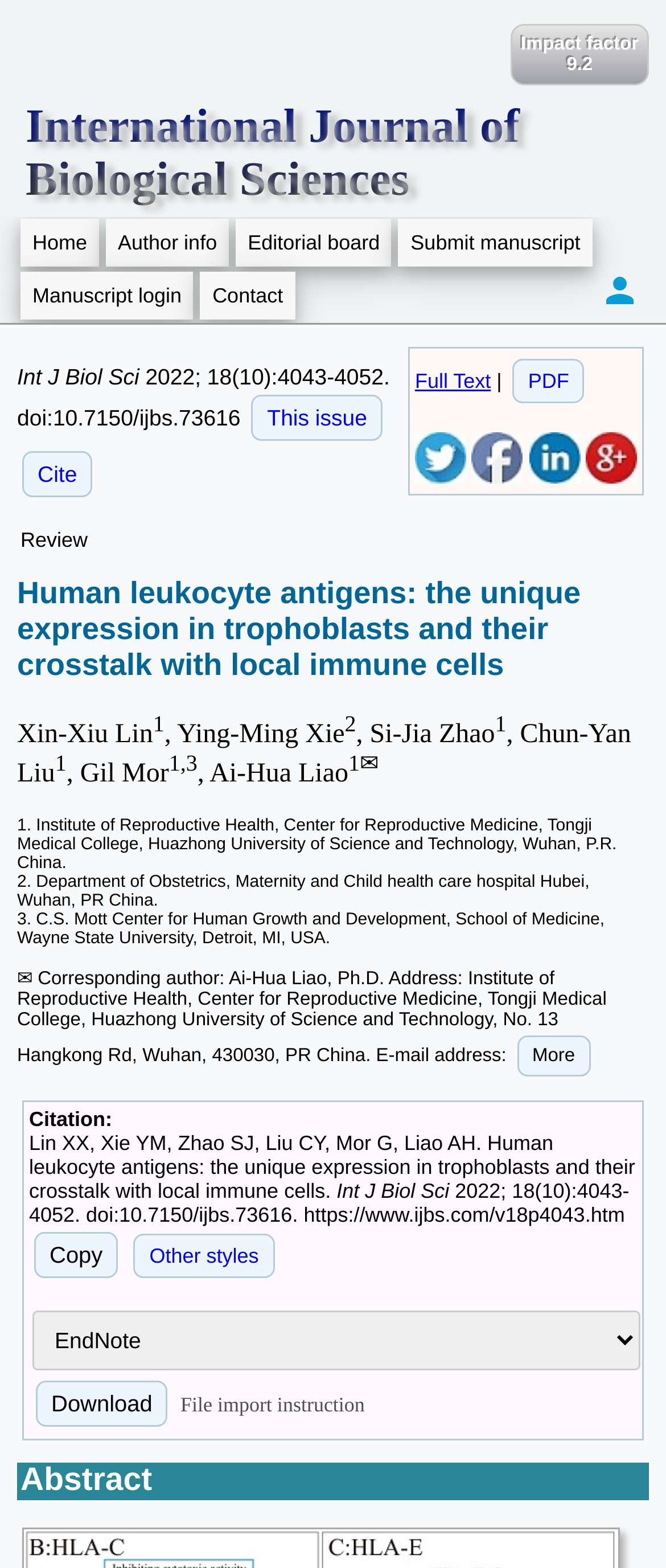Locate and extract the text of the main heading on the webpage.

Human leukocyte antigens: the unique expression in trophoblasts and their crosstalk with local immune cells